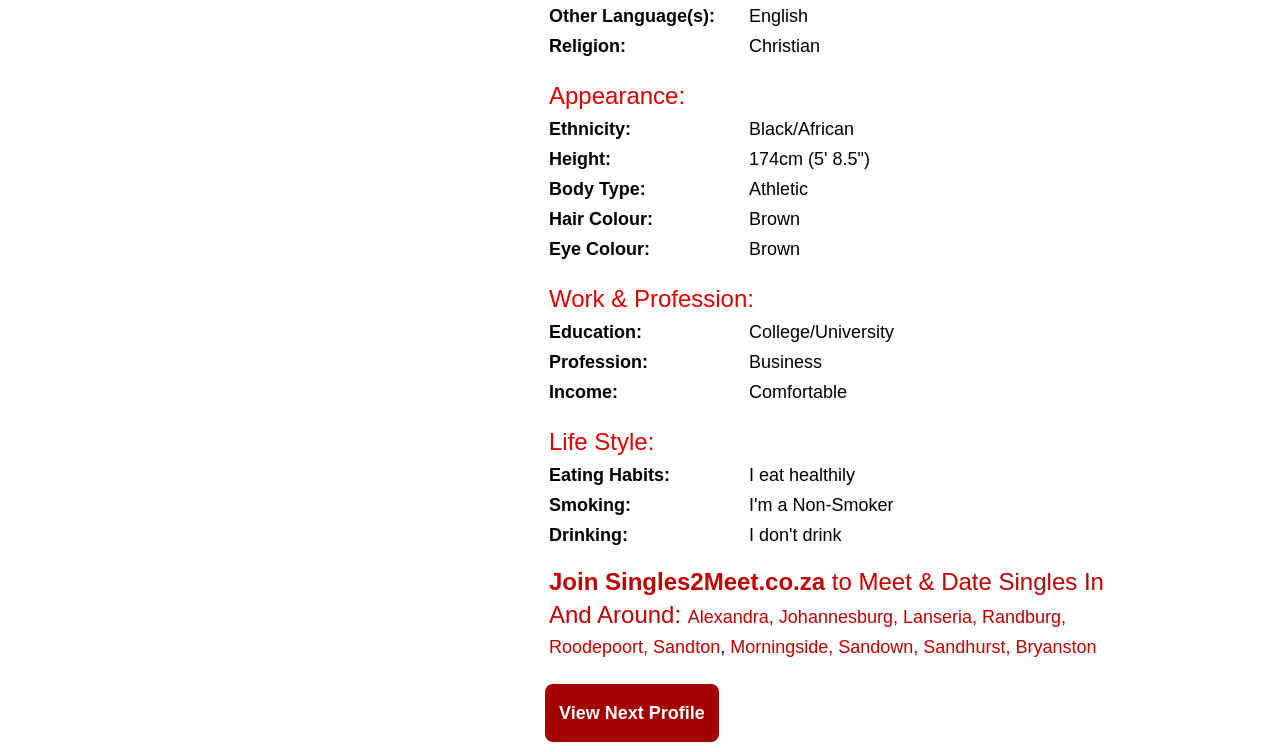Determine the bounding box coordinates for the UI element with the following description: "1 comment". The coordinates should be four float numbers between 0 and 1, represented as [left, top, right, bottom].

None